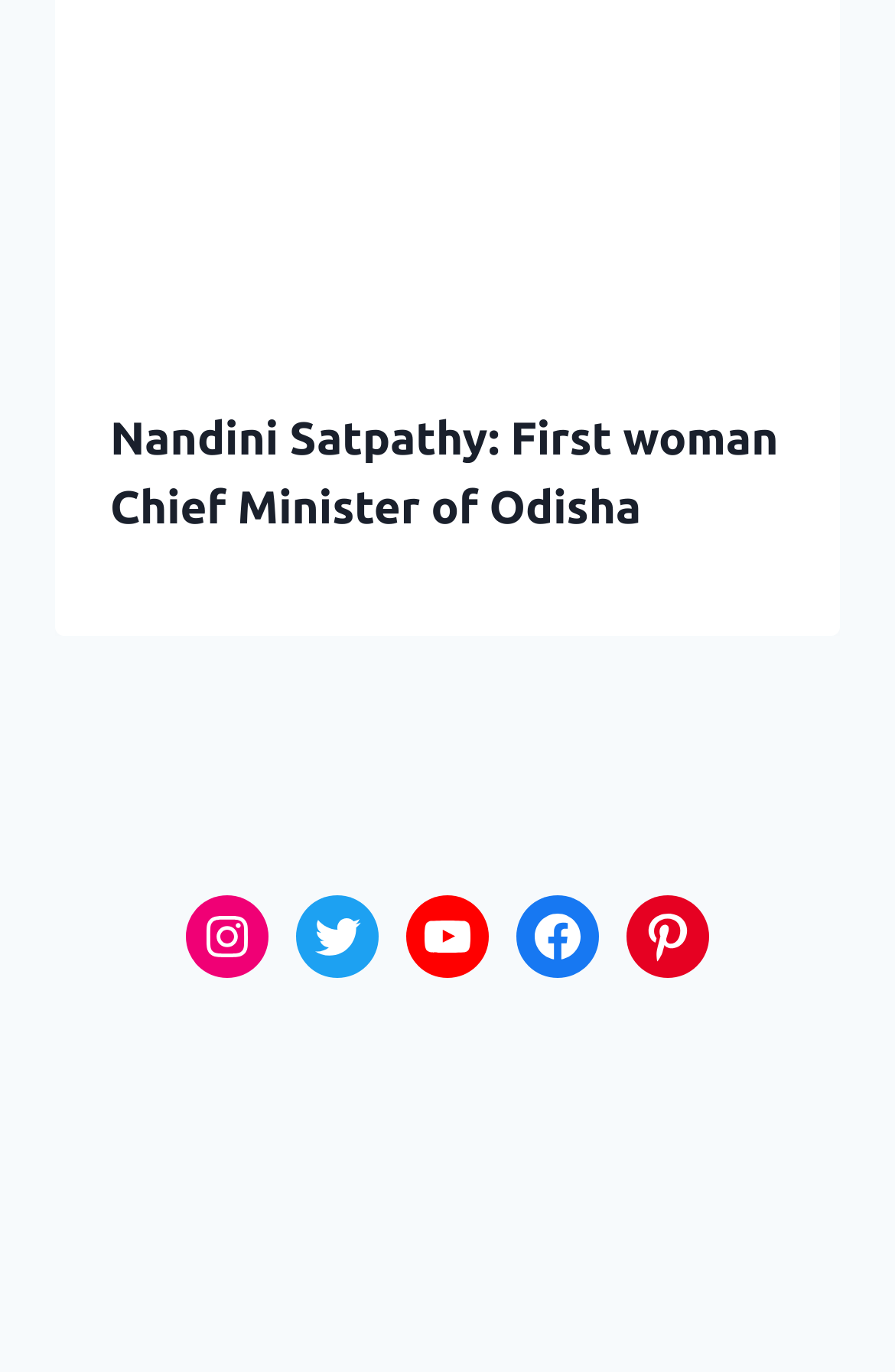How many sections are there on the webpage?
Based on the image, provide a one-word or brief-phrase response.

2